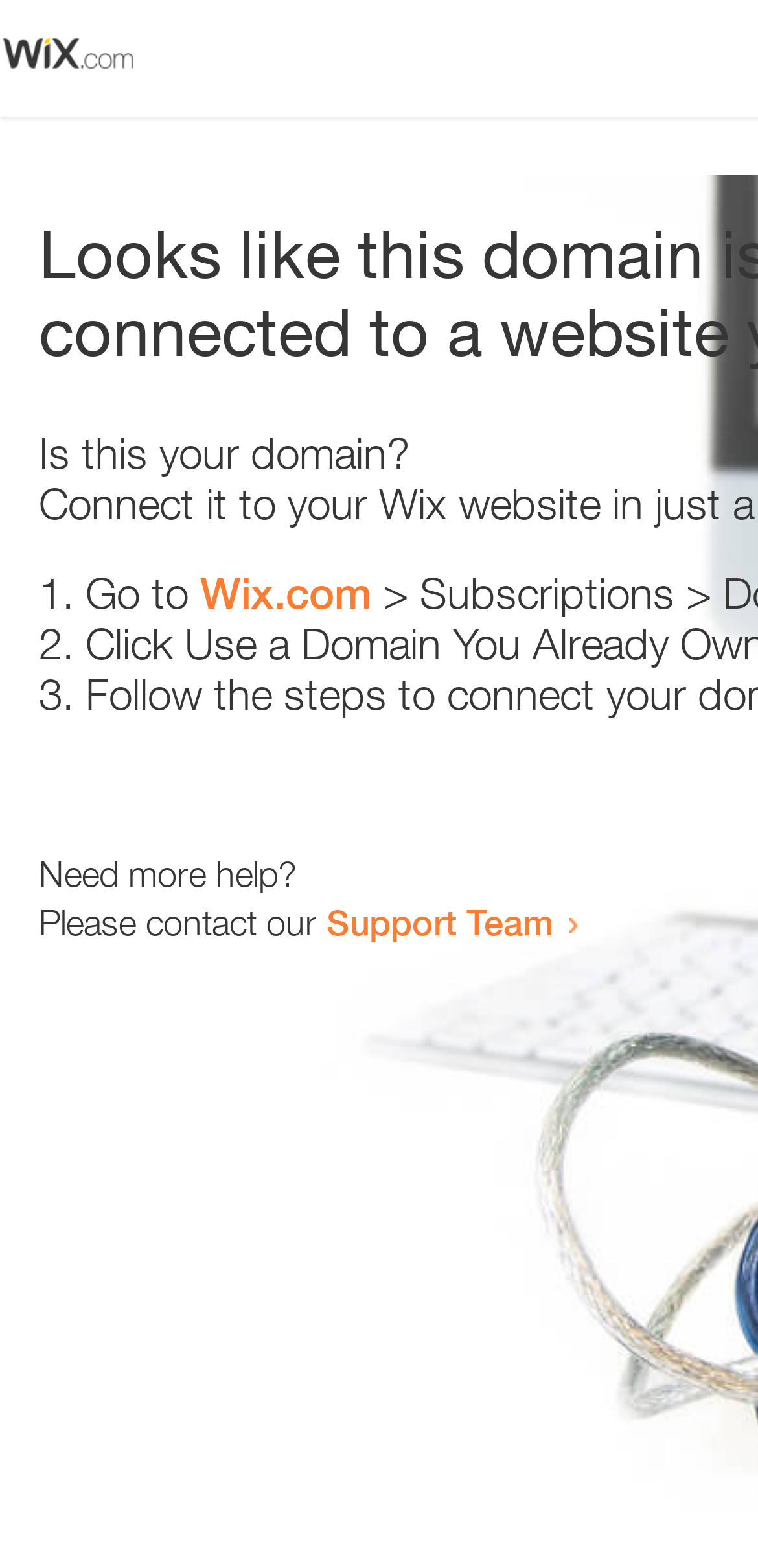Where can users get more help?
Use the information from the screenshot to give a comprehensive response to the question.

The webpage provides a link to the 'Support Team' for users who need more help. This link is located below the static text 'Need more help?' and suggests that users can contact the support team for further assistance.